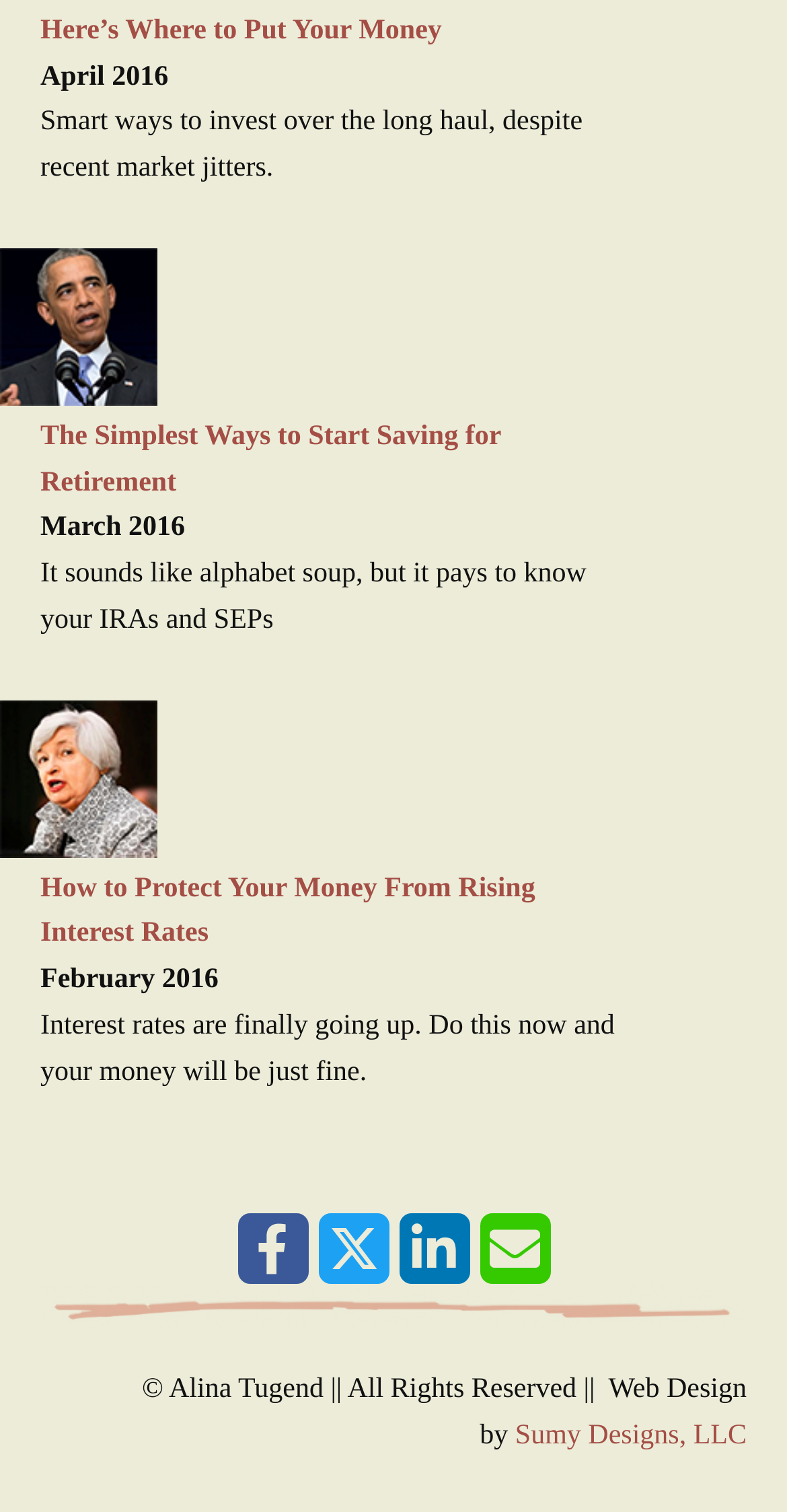Respond with a single word or phrase to the following question: What is the topic of the first article?

Retirement